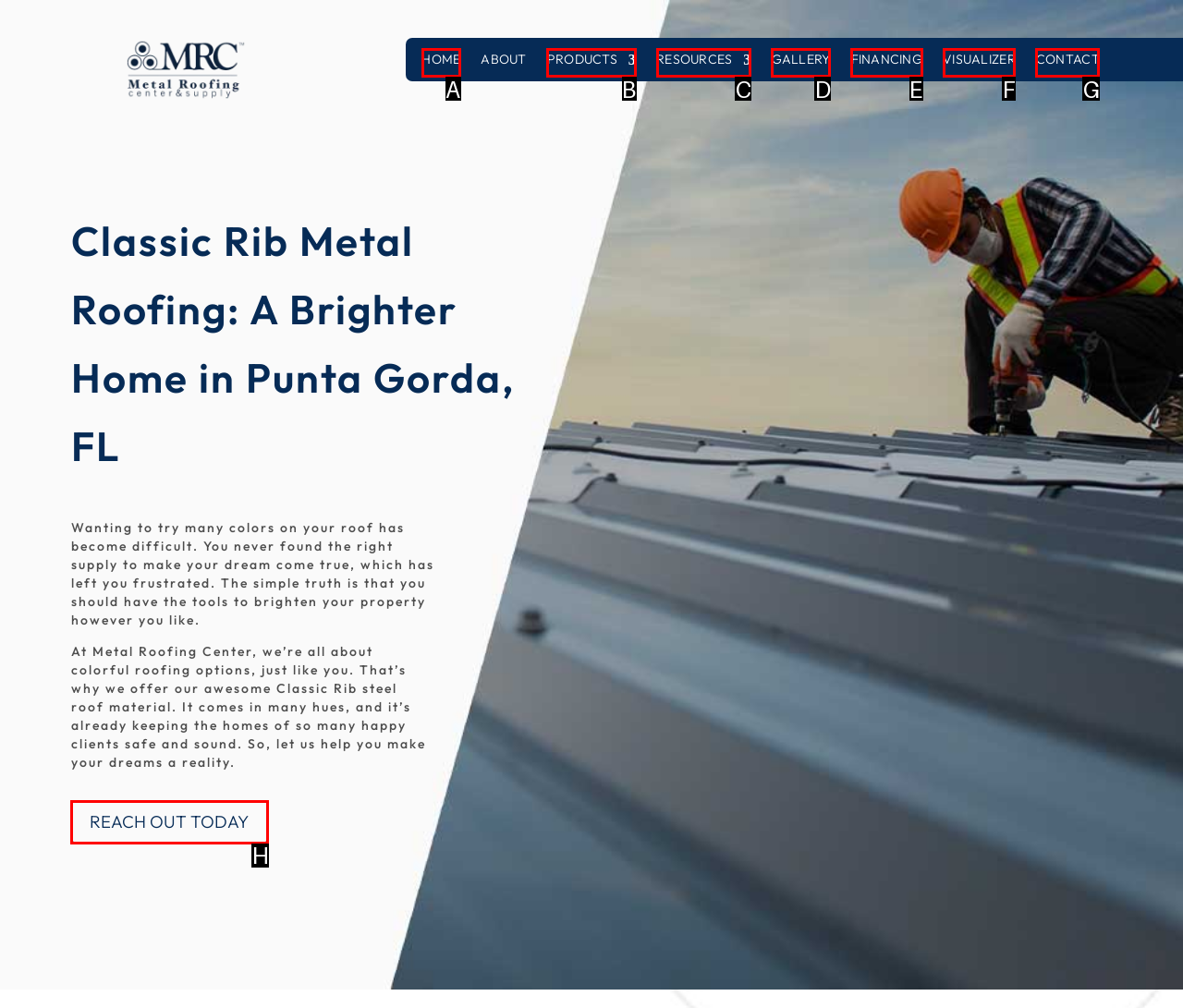Determine the HTML element to click for the instruction: Reach out today.
Answer with the letter corresponding to the correct choice from the provided options.

H